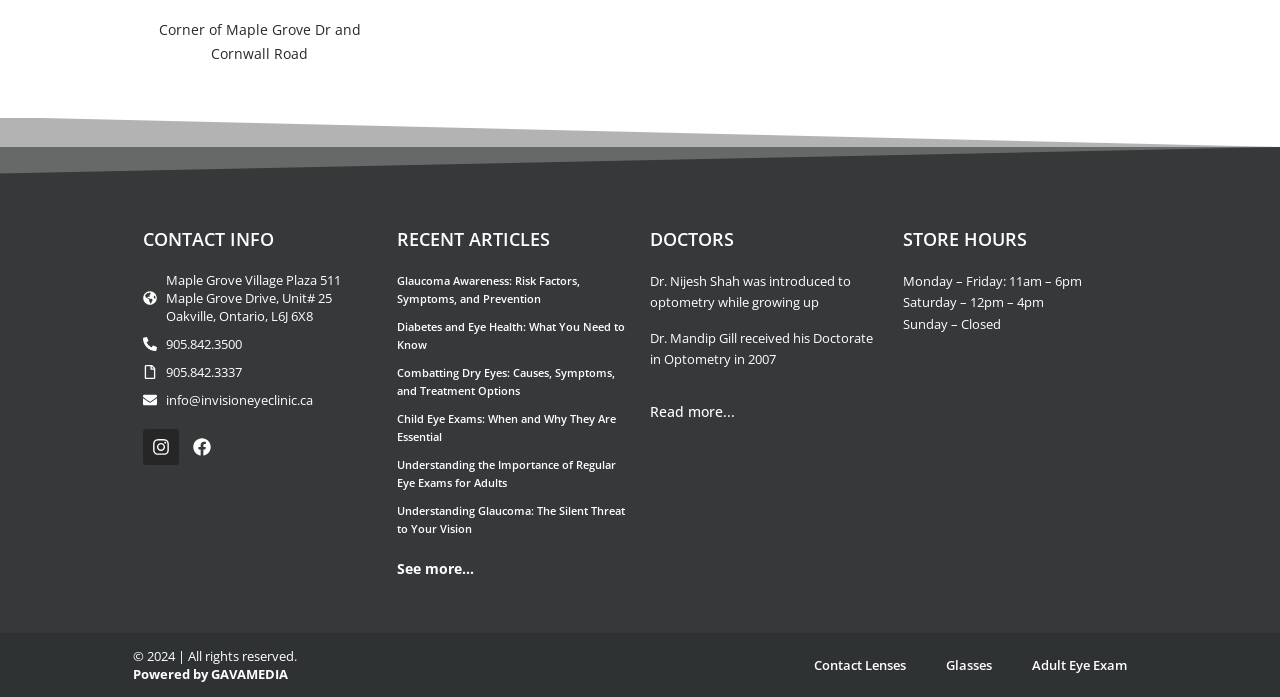What is the phone number of the clinic?
Based on the image, please offer an in-depth response to the question.

I found the phone number by looking at the contact information section, where it lists the phone number as '905.842.3500'.